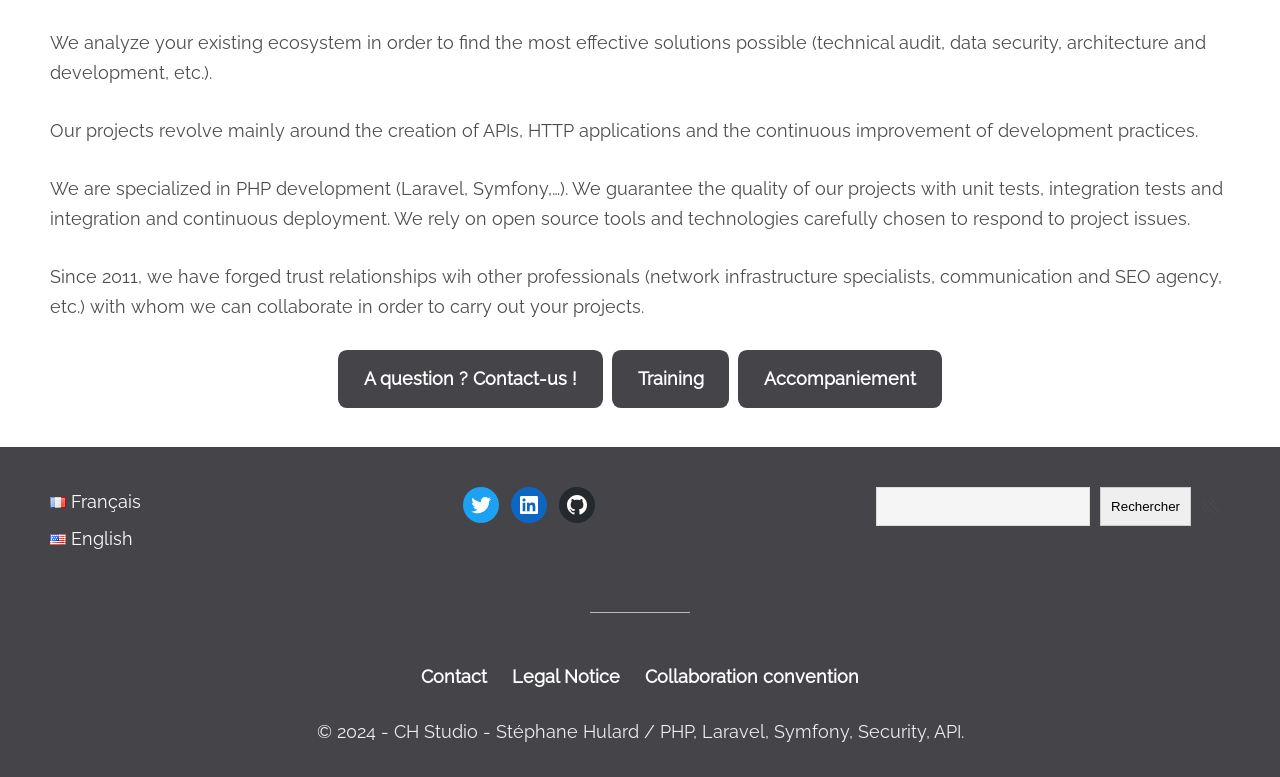Locate the bounding box of the UI element with the following description: "parent_node: Rechercher name="s"".

[0.684, 0.626, 0.852, 0.676]